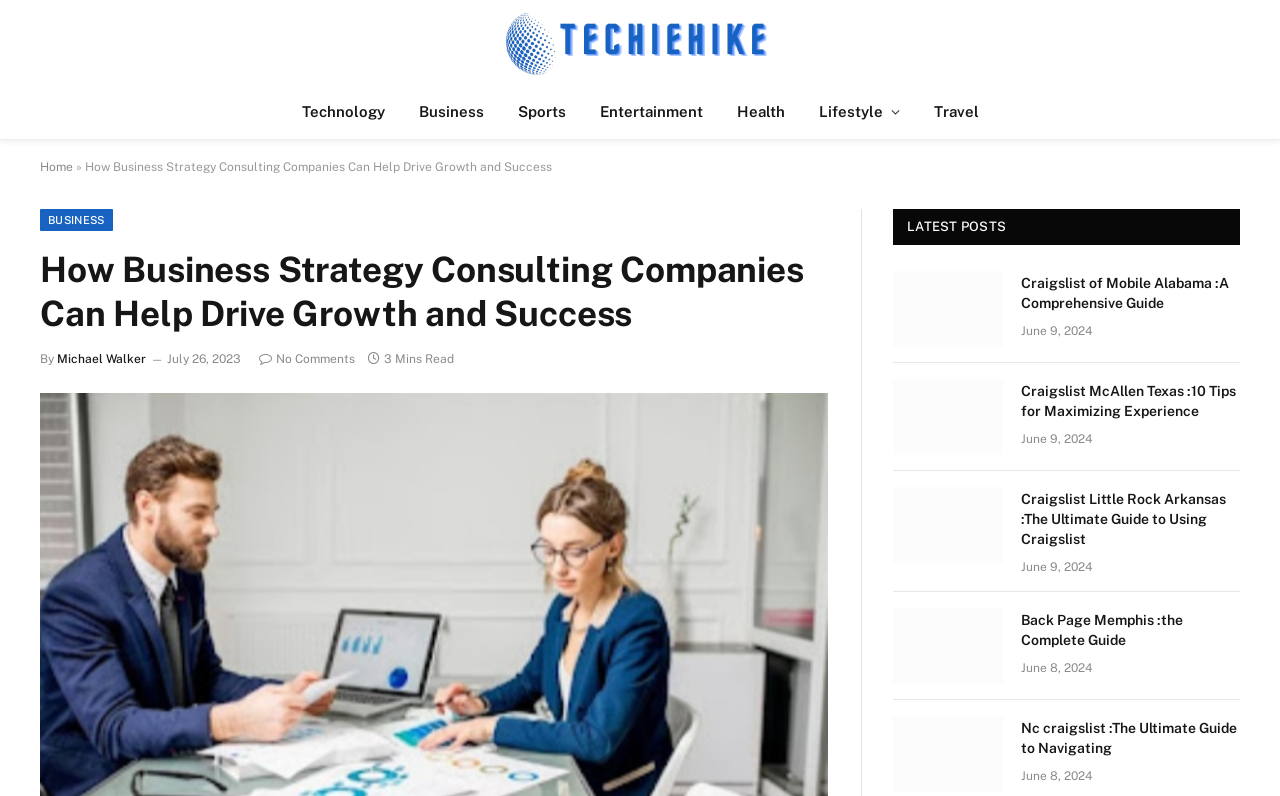Elaborate on the different components and information displayed on the webpage.

This webpage appears to be a blog or news article page. At the top, there is a logo and a navigation menu with links to various categories such as Technology, Business, Sports, Entertainment, Health, Lifestyle, and Travel. Below the navigation menu, there is a heading that reads "How Business Strategy Consulting Companies Can Help Drive Growth and Success" followed by the author's name, "Michael Walker", and the date "July 26, 2023". 

To the right of the heading, there is a link with a comment icon and the text "No Comments" and another link with the text "3 Mins Read". 

The main content of the page is divided into sections, with the first section being the article itself. The article discusses the importance of business strategy consulting companies in driving growth and success.

Below the article, there is a section titled "LATEST POSTS" which features a list of four articles with images, headings, and dates. Each article has a link to read more, and the headings are "Craigslist of Mobile Alabama :A Comprehensive Guide", "Craigslist McAllen Texas :10 Tips for Maximizing Experience", "Craigslist Little Rock Arkansas :The Ultimate Guide to Using Craigslist", and "Back Page Memphis :the Complete Guide" and "Nc craigslist :The Ultimate Guide to Navigating". The dates for these articles range from June 8, 2024, to June 9, 2024.